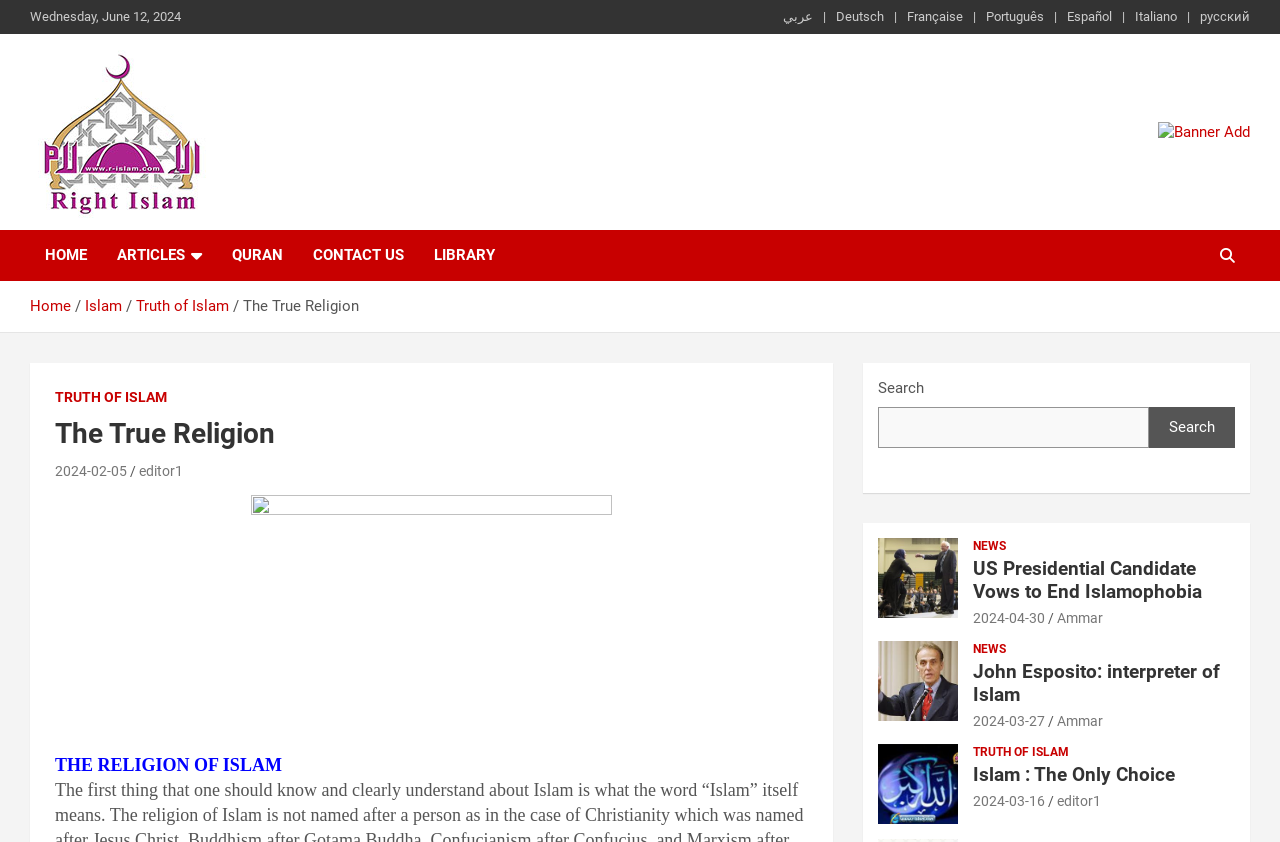Locate the bounding box of the user interface element based on this description: "Ammar".

[0.826, 0.724, 0.862, 0.743]